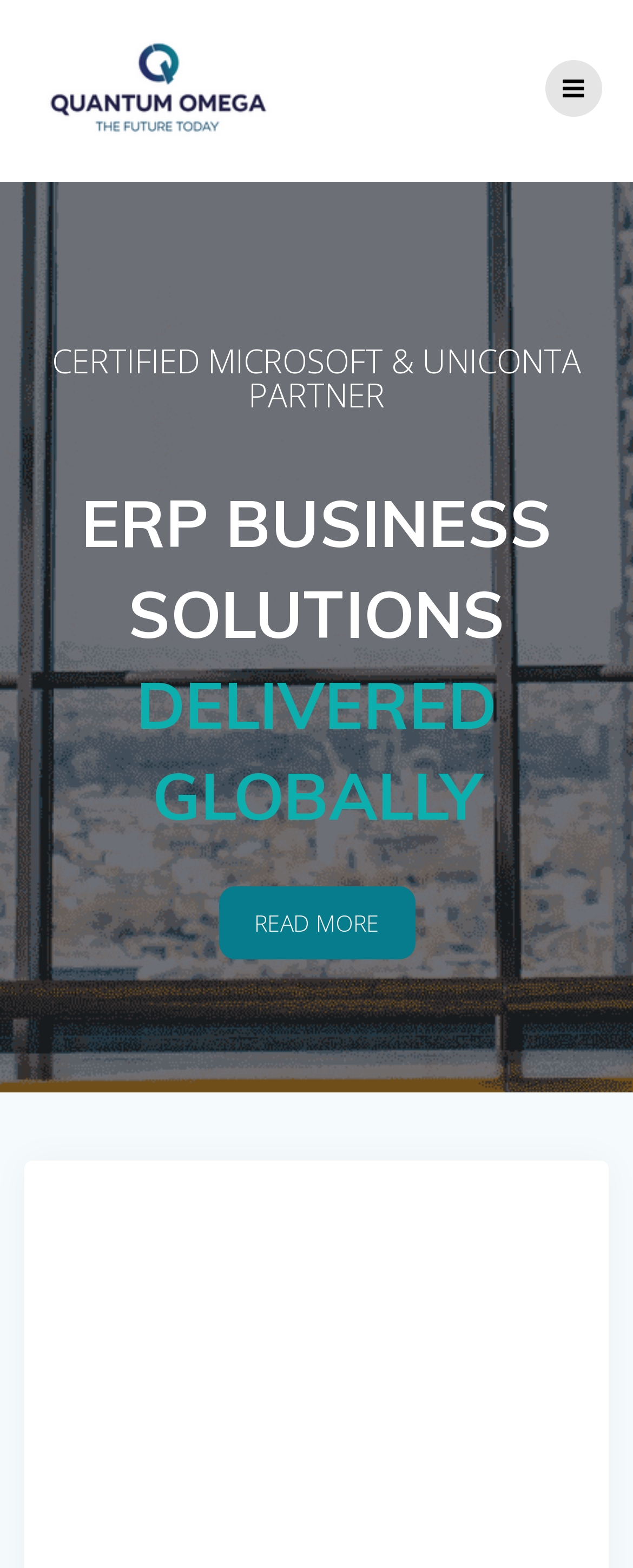With reference to the screenshot, provide a detailed response to the question below:
What can I do with the 'READ MORE' button?

The 'READ MORE' button is a link element located at the middle of the webpage, and its purpose is to allow users to read more about the ERP business solutions.